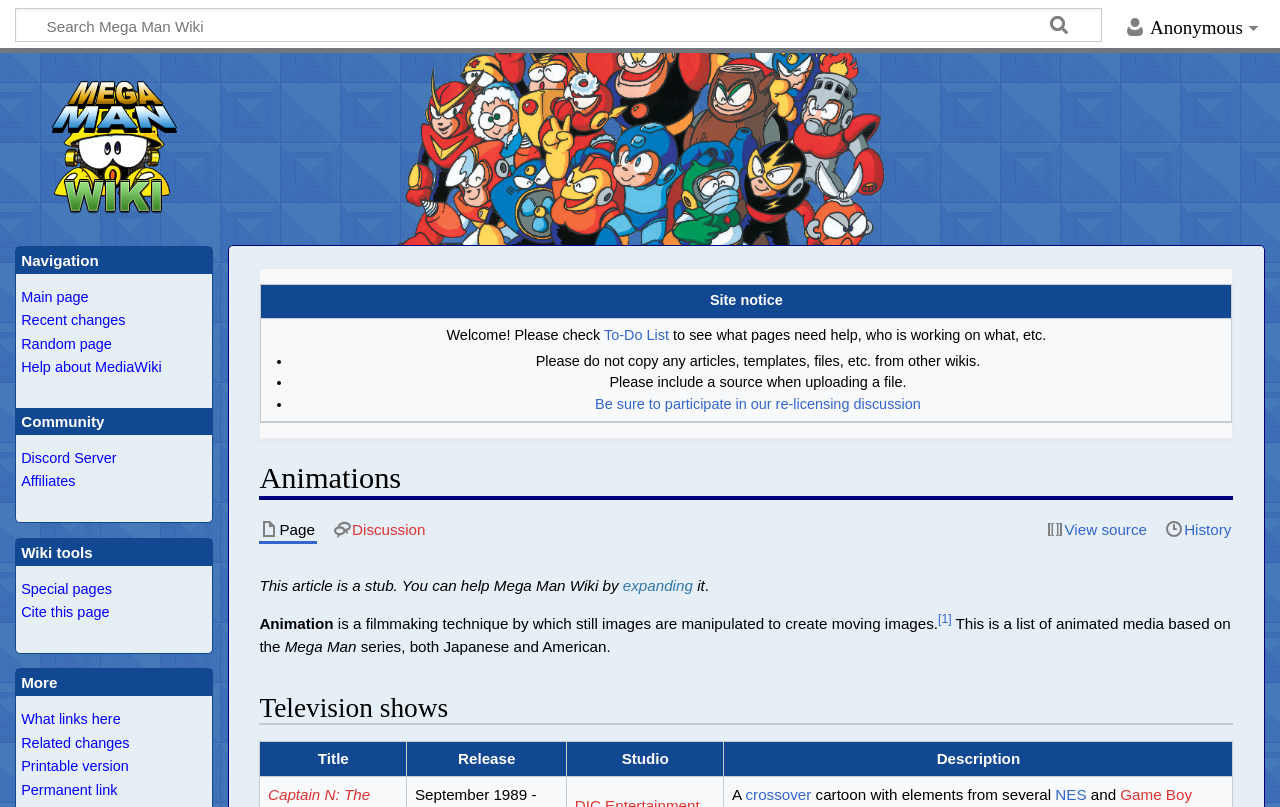What is the name of the link that allows users to view the source of the page?
Answer the question with a detailed and thorough explanation.

The link 'View source' is a page action that allows users to view the source code of the webpage. It is located in the page actions section of the webpage and can be accessed by clicking on the link.